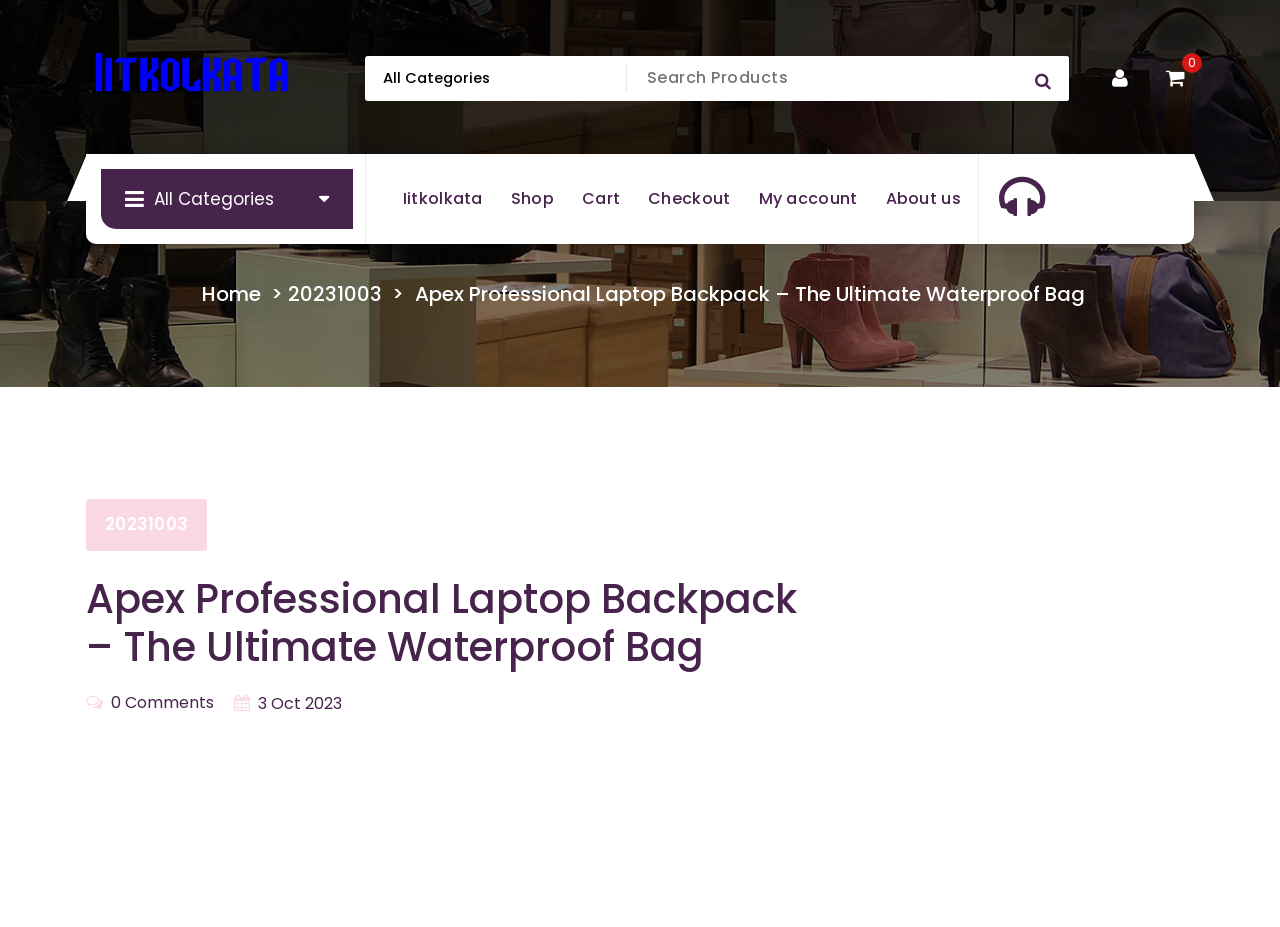How many comments are there on this page?
Using the image as a reference, answer the question in detail.

I found the answer by looking at the static text element that says '0 Comments'.